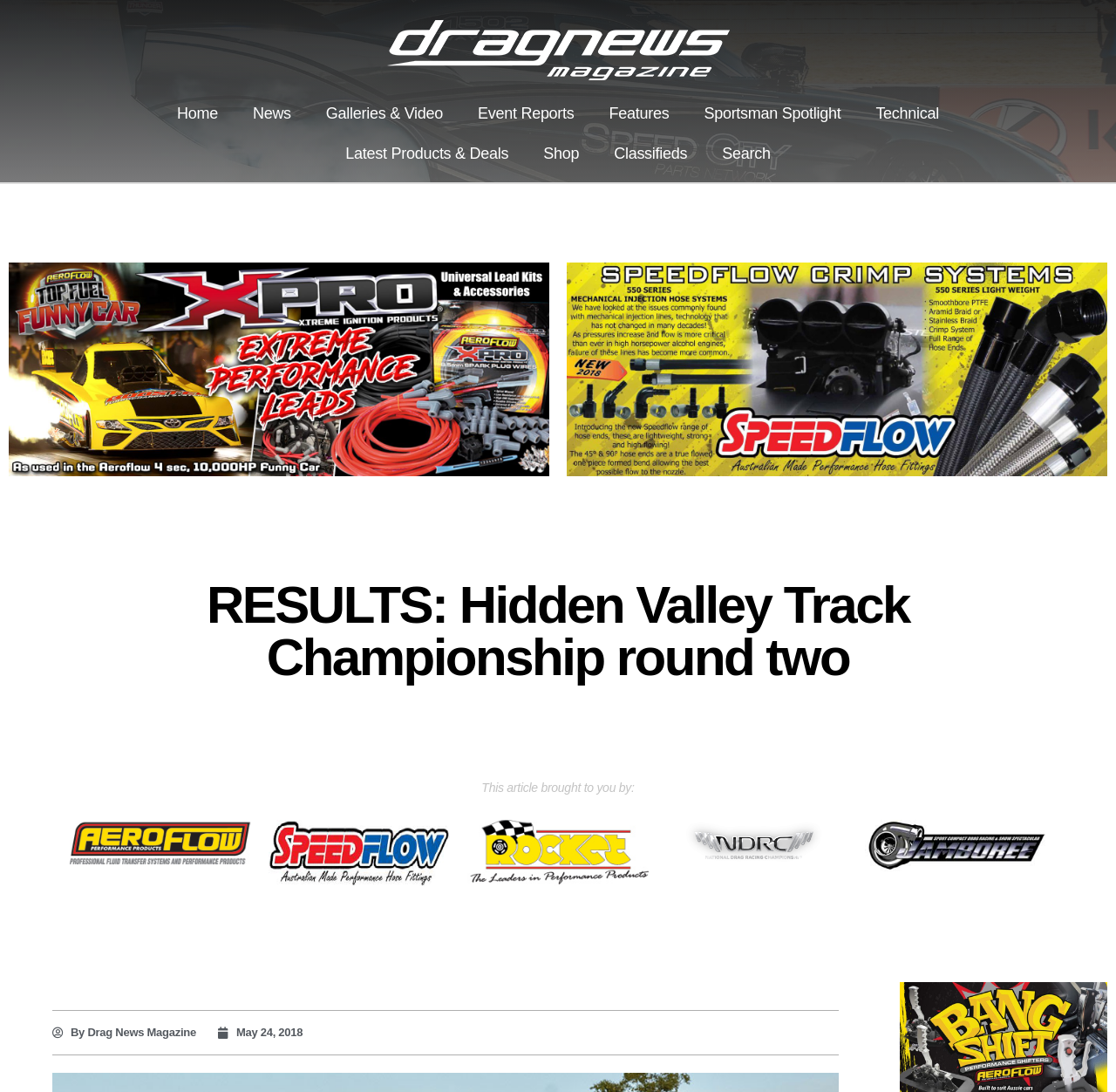Please determine the bounding box coordinates of the element's region to click for the following instruction: "view latest products and deals".

[0.294, 0.122, 0.471, 0.159]